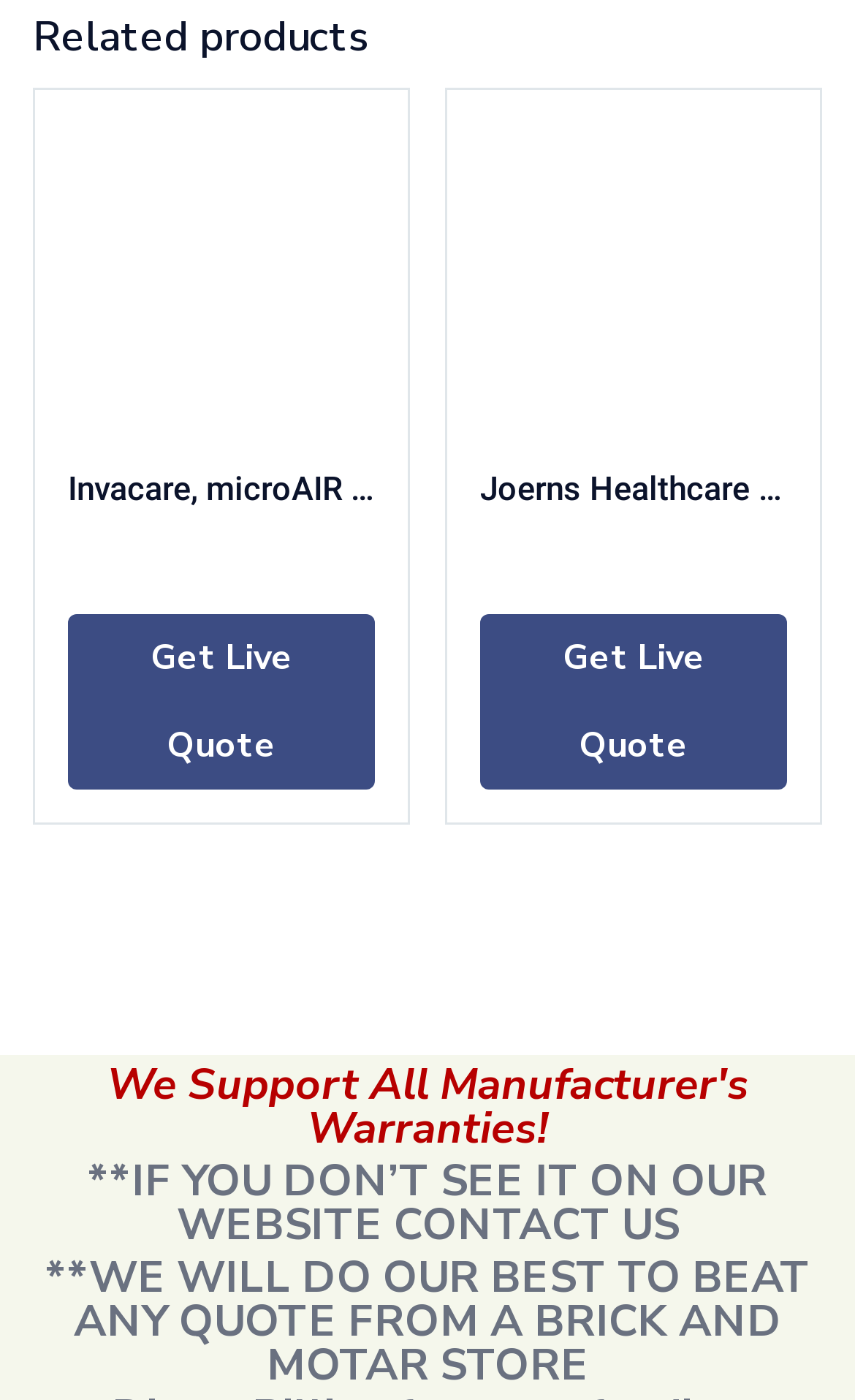Given the description: "Get Live Quote", determine the bounding box coordinates of the UI element. The coordinates should be formatted as four float numbers between 0 and 1, [left, top, right, bottom].

[0.562, 0.439, 0.921, 0.565]